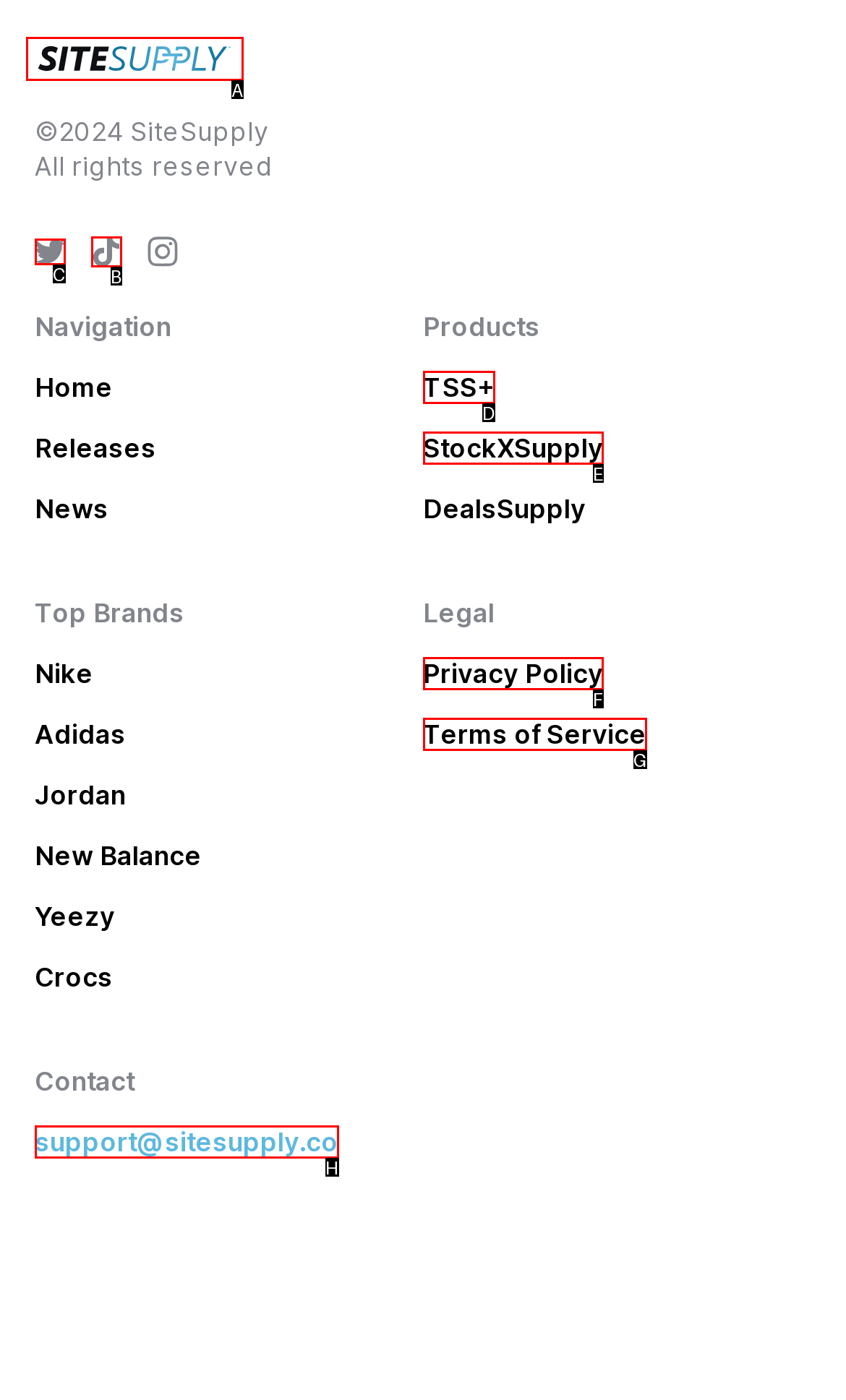What letter corresponds to the UI element described here: Terms of Service
Reply with the letter from the options provided.

G